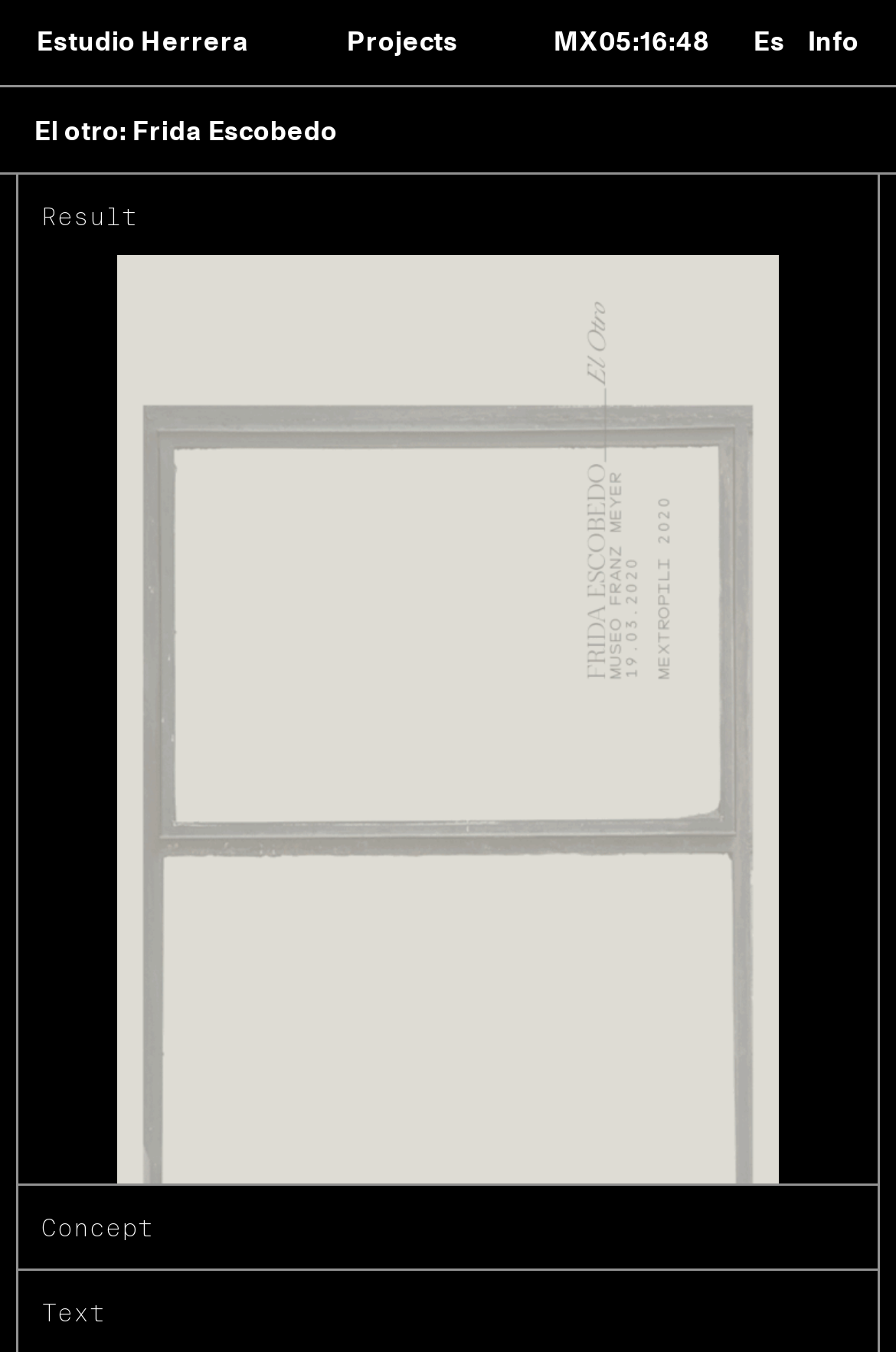Answer with a single word or phrase: 
How many sections are there below the main heading?

3